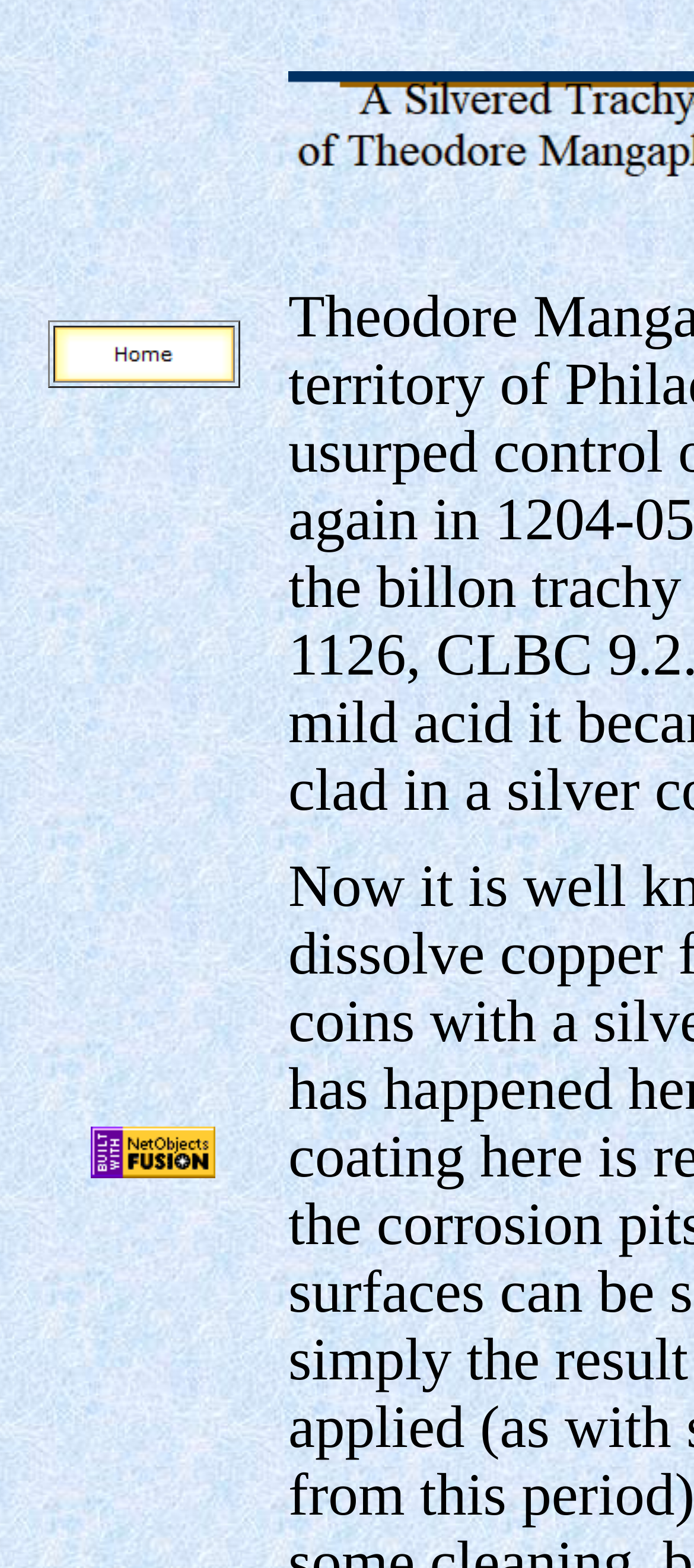Offer a comprehensive description of the webpage’s content and structure.

The webpage appears to be a detailed description of a historical artifact, specifically a silvered trachy of Theodore Mangaphas. At the top, there is a header section with multiple columns, taking up about 20% of the page's height. 

Below the header, there is a navigation menu with a single item, "Home", which is accompanied by a small icon. This menu is positioned near the top of the page, slightly to the right of the center.

The main content of the page occupies the majority of the space, spanning from the top navigation menu to the bottom of the page. The content is divided into sections, with some empty space separating them. There are no images in the main content area, but there is a link located near the bottom of the page, slightly to the right of the center.

On the right side of the page, there are three small sections, each taking up a small vertical space. These sections appear to be some sort of sidebar or additional information related to the main content.